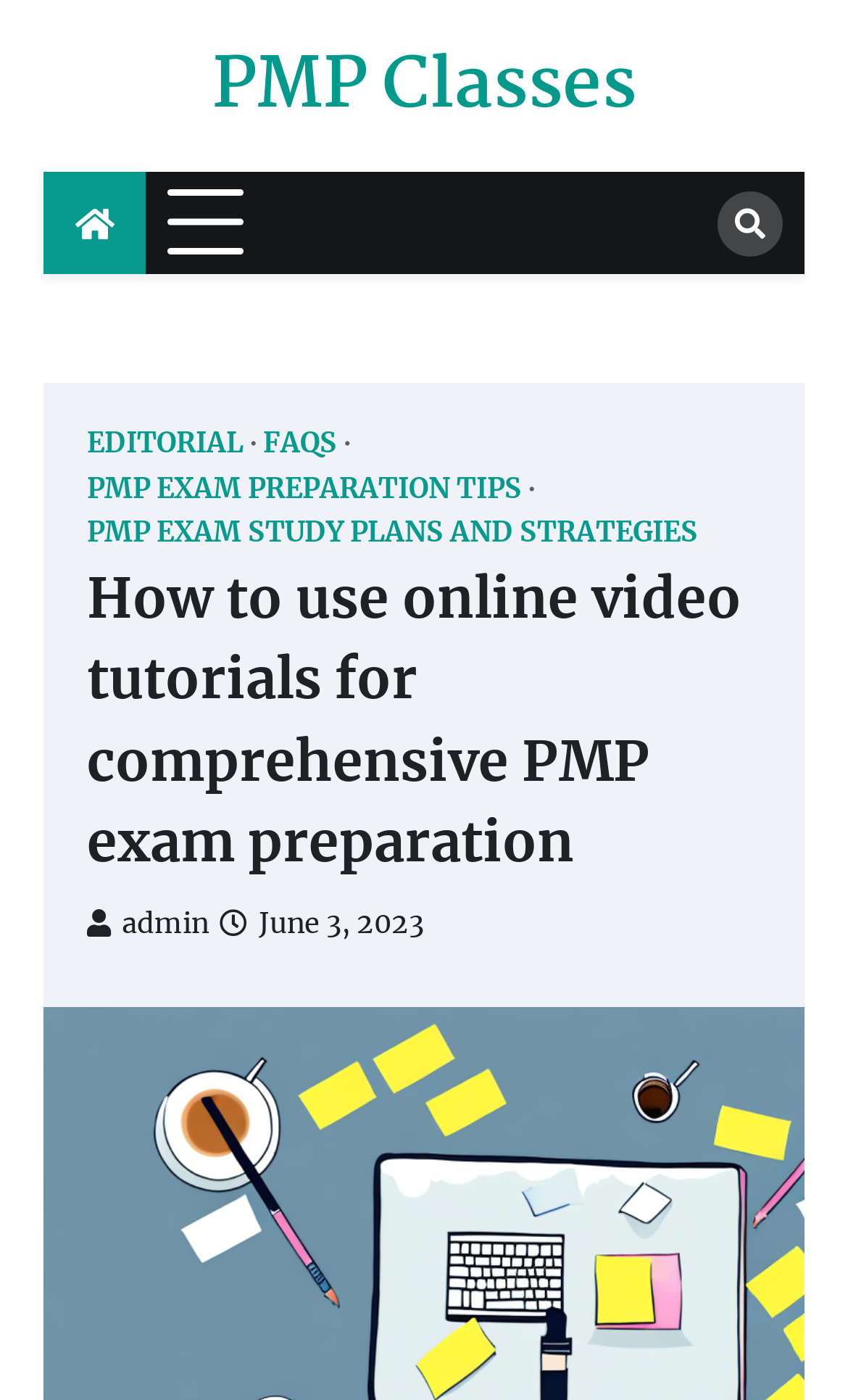What is the website about?
Craft a detailed and extensive response to the question.

Based on the webpage content, it appears that the website is focused on providing resources and guidance for individuals preparing to take the PMP exam, specifically using online video tutorials.